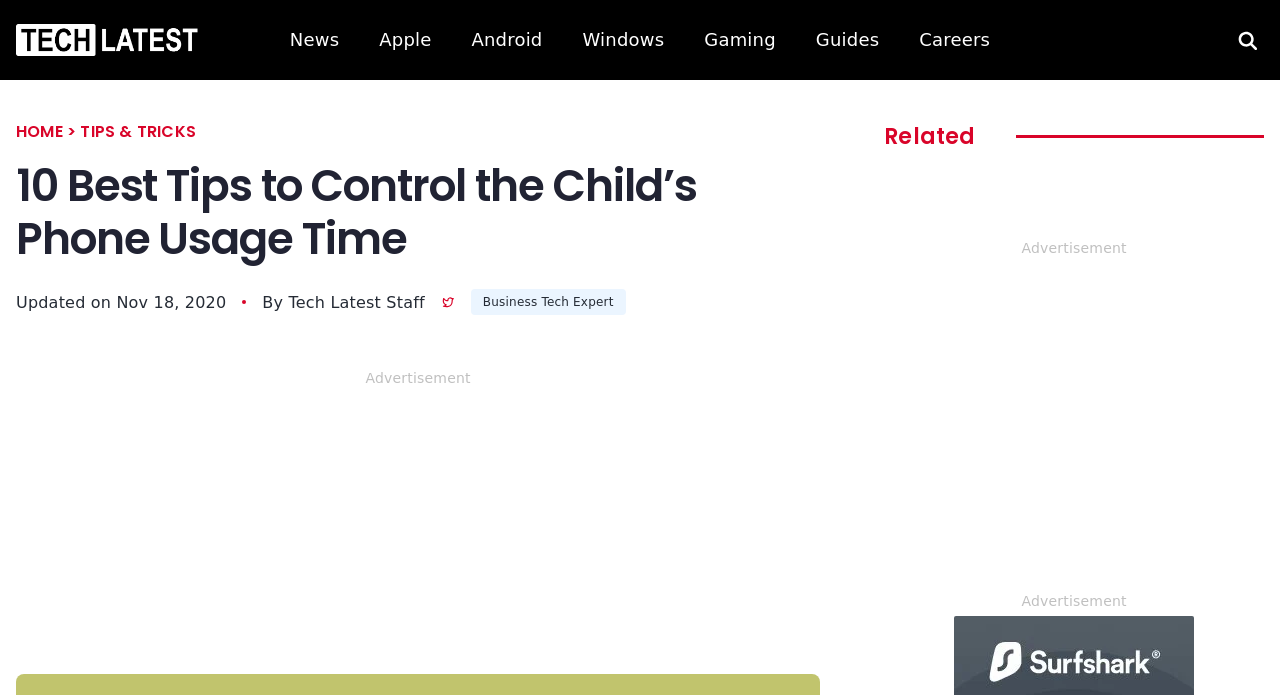Provide the bounding box coordinates for the UI element described in this sentence: "alt="TL Logo New"". The coordinates should be four float values between 0 and 1, i.e., [left, top, right, bottom].

[0.012, 0.035, 0.159, 0.081]